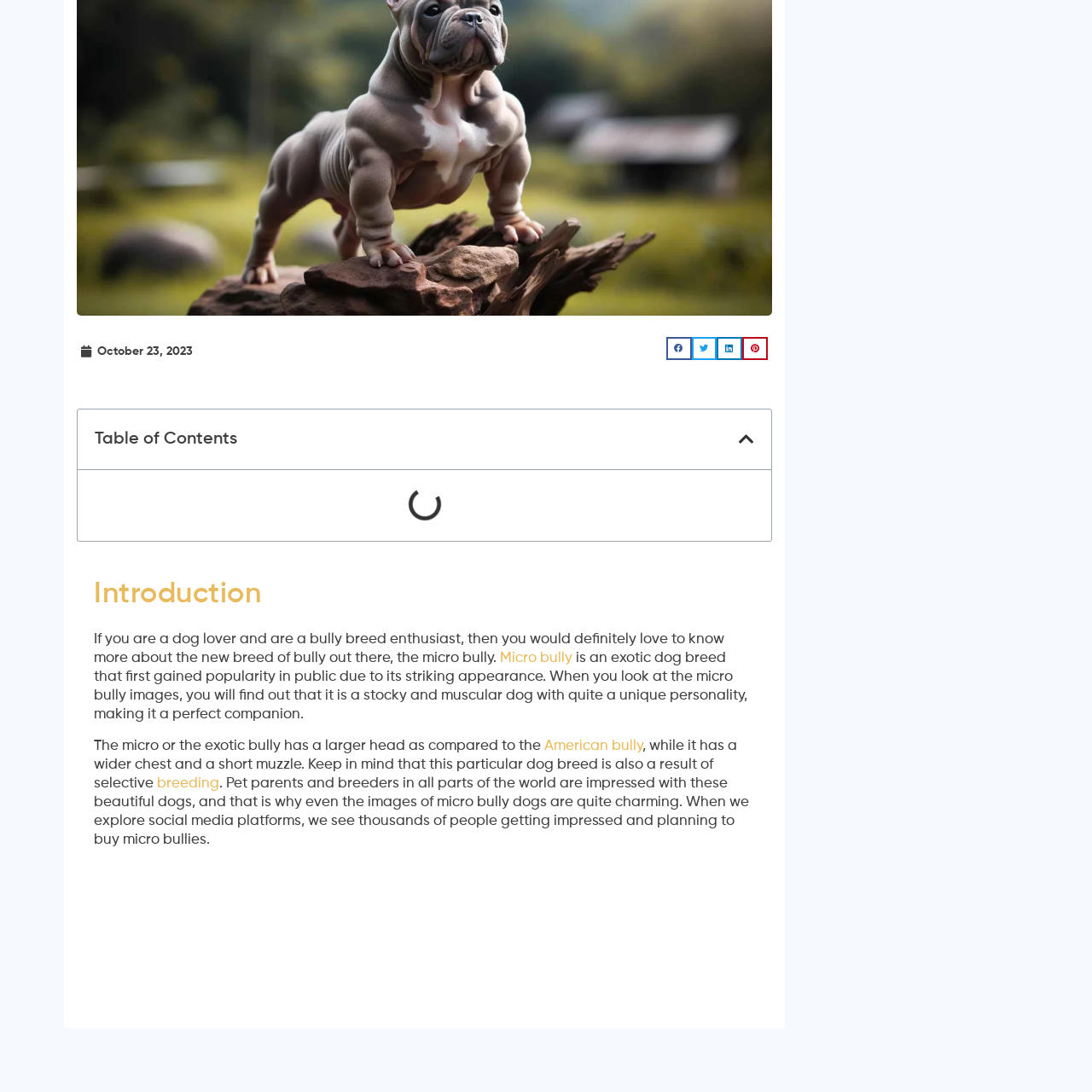Give a detailed account of the picture within the red bounded area.

The image presents a side-by-side comparison of two dog breeds: the Shorty Bull and the Micro Bully. This visual emphasizes their distinct facial features against a neutral studio background, allowing viewers to clearly observe the differences in their physical characteristics. The Shorty Bull, known for its short stature and muscular build, contrasts with the stocky and unique appearance of the Micro Bully, an exotic breed gaining popularity for its striking looks. This comparison highlights the unique attributes of each breed, making it informative for dog enthusiasts and potential pet owners.